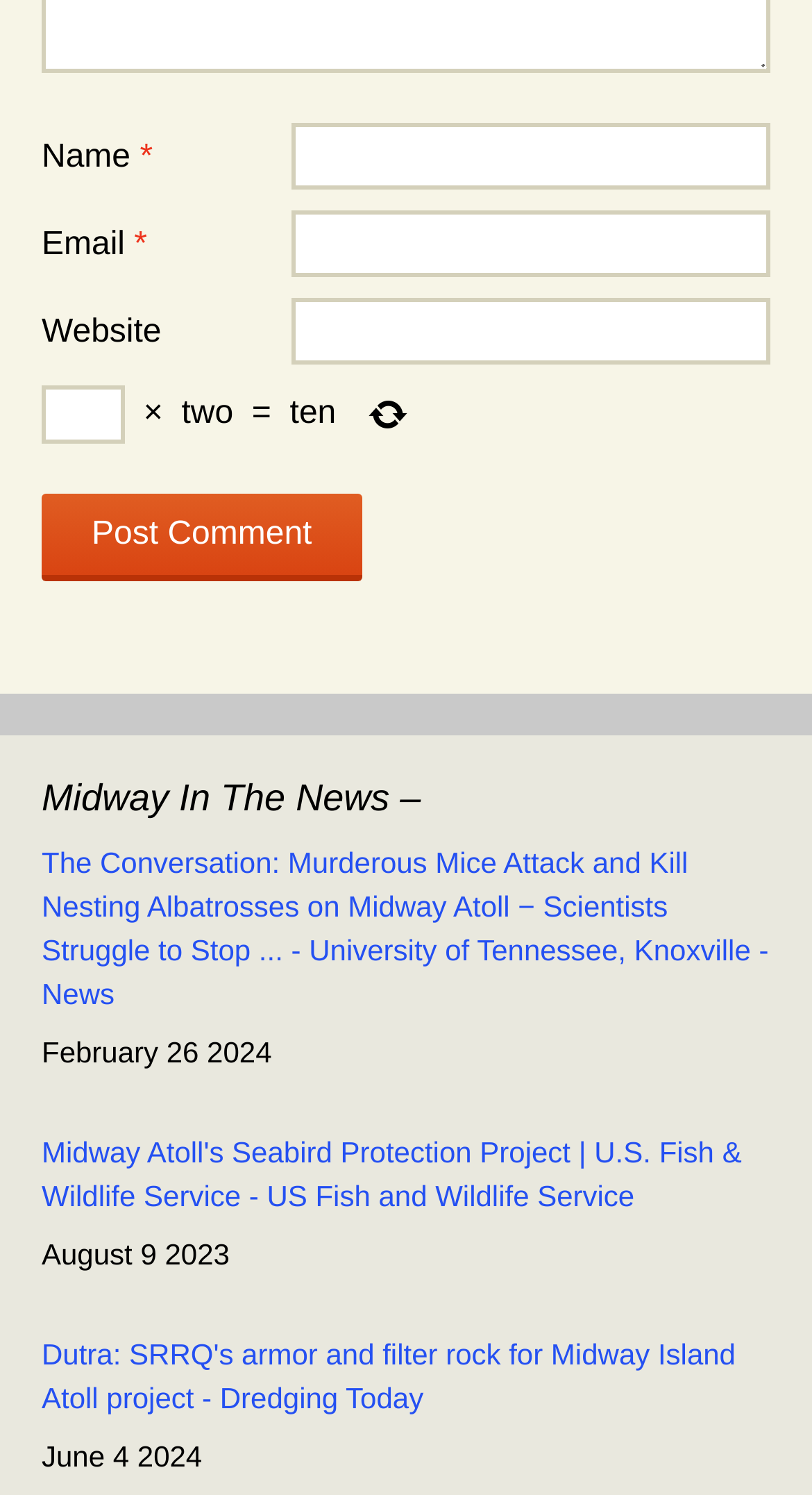What is the required information to post a comment?
Please answer the question with a detailed and comprehensive explanation.

Based on the webpage, there are three textboxes: Name, Email, and Website. The Name and Email textboxes are marked as required, indicating that they must be filled in to post a comment.